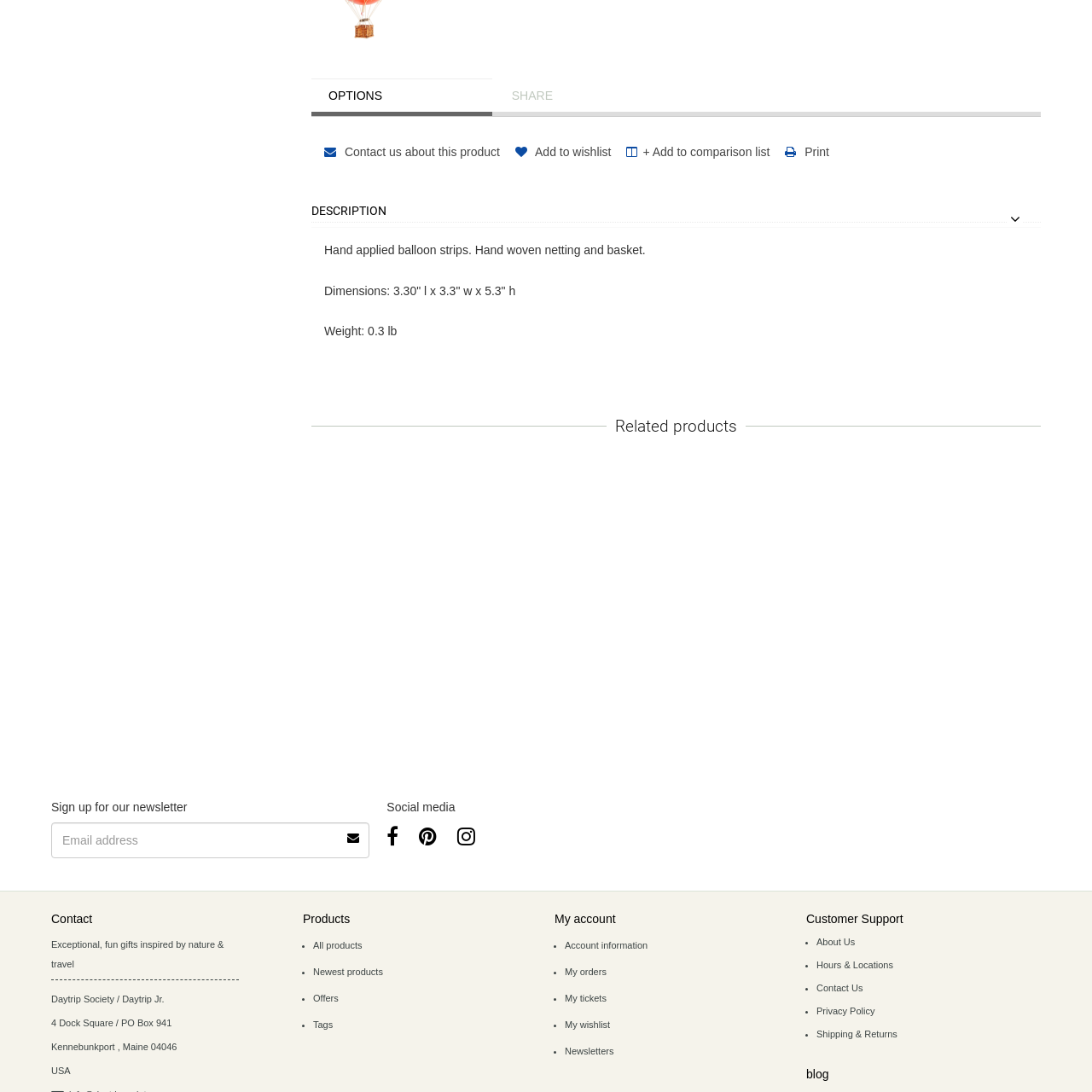Pay attention to the image encased in the red boundary and reply to the question using a single word or phrase:
What is the weight of the Maileg Mouse?

0.3 pounds